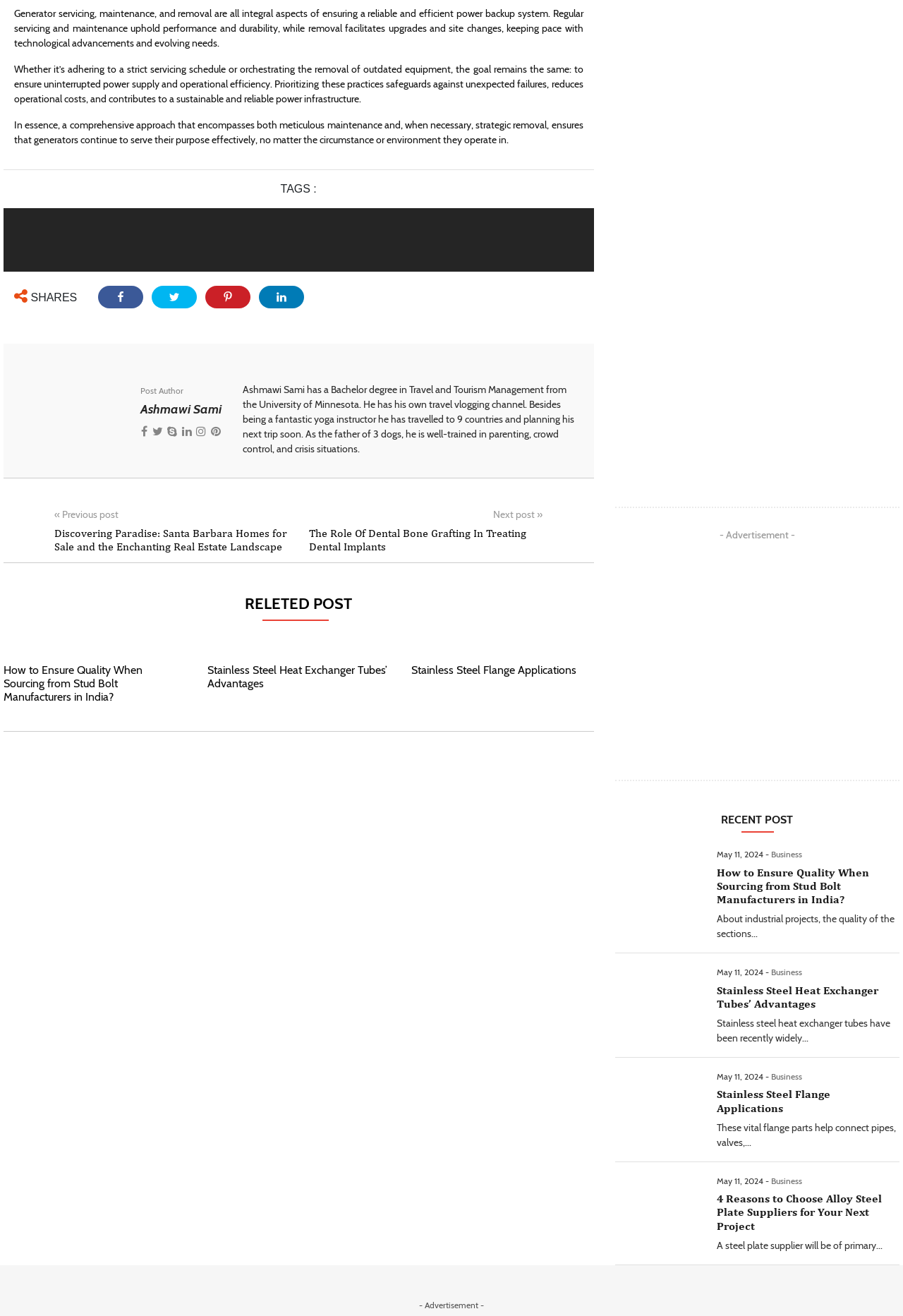Locate the bounding box for the described UI element: "Troubleshooting". Ensure the coordinates are four float numbers between 0 and 1, formatted as [left, top, right, bottom].

None